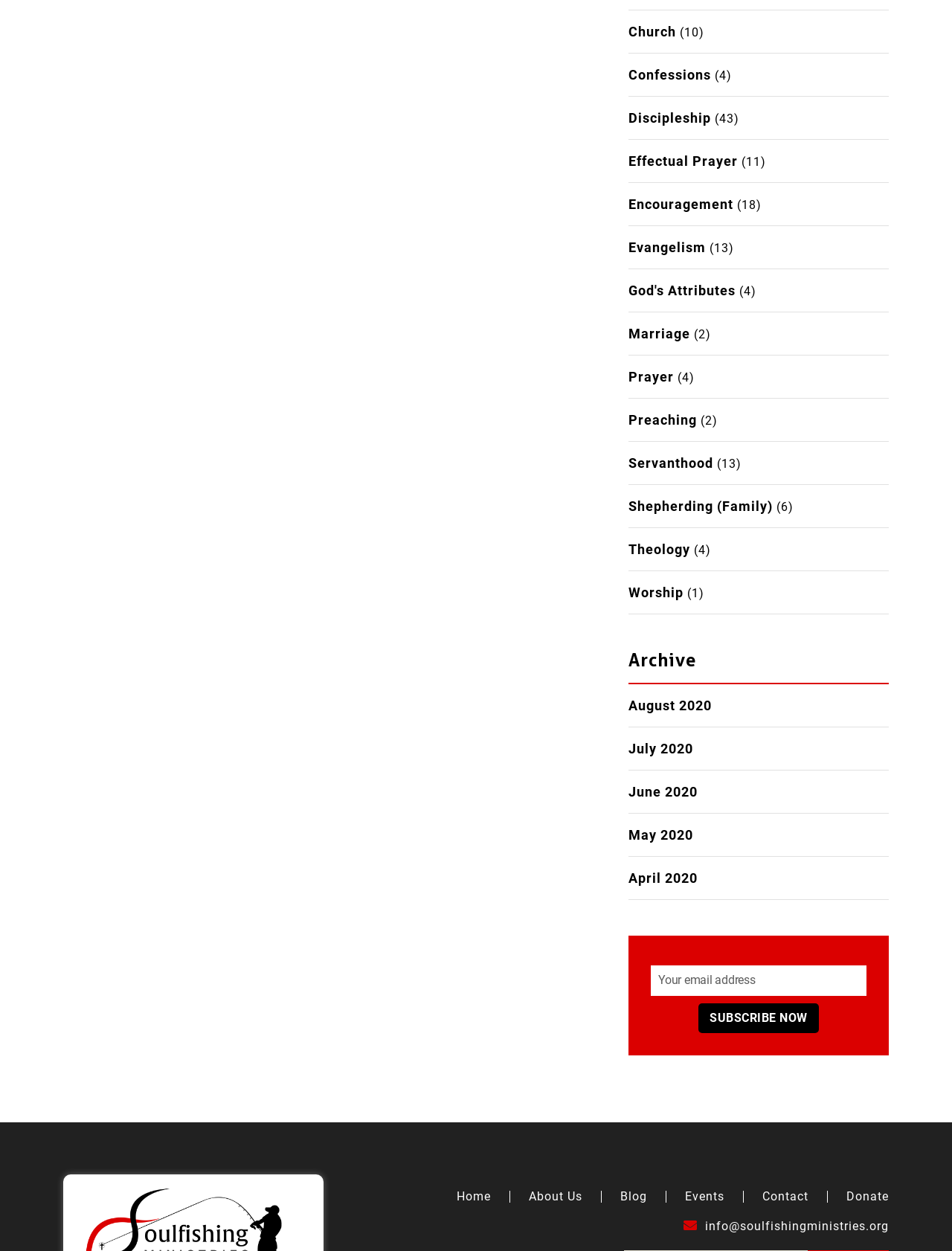Can you find the bounding box coordinates for the element that needs to be clicked to execute this instruction: "Explore what it means to dream of a refrigerator"? The coordinates should be given as four float numbers between 0 and 1, i.e., [left, top, right, bottom].

None